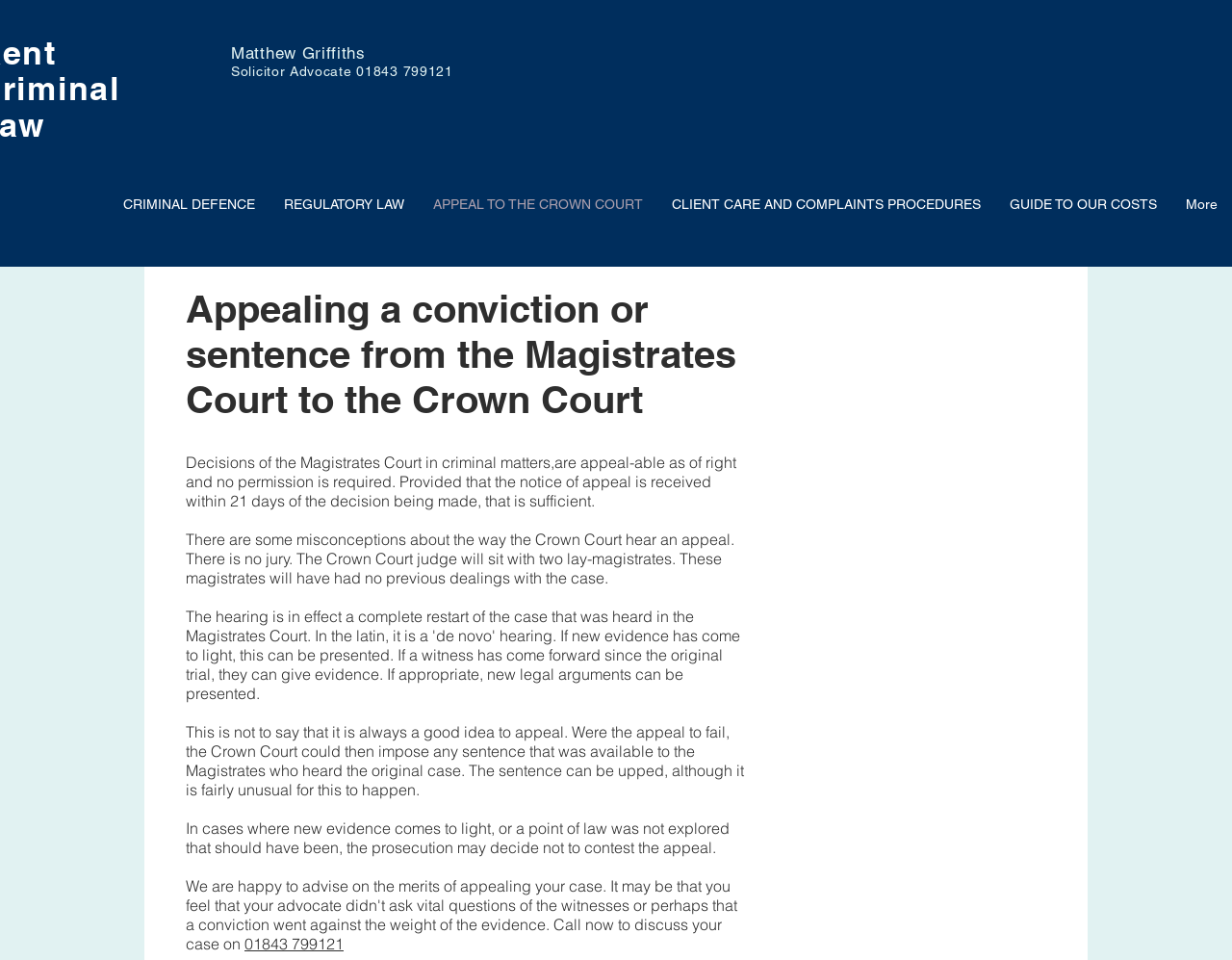Please identify the bounding box coordinates of the element that needs to be clicked to execute the following command: "Contact Matthew Griffiths". Provide the bounding box using four float numbers between 0 and 1, formatted as [left, top, right, bottom].

[0.188, 0.048, 0.297, 0.064]